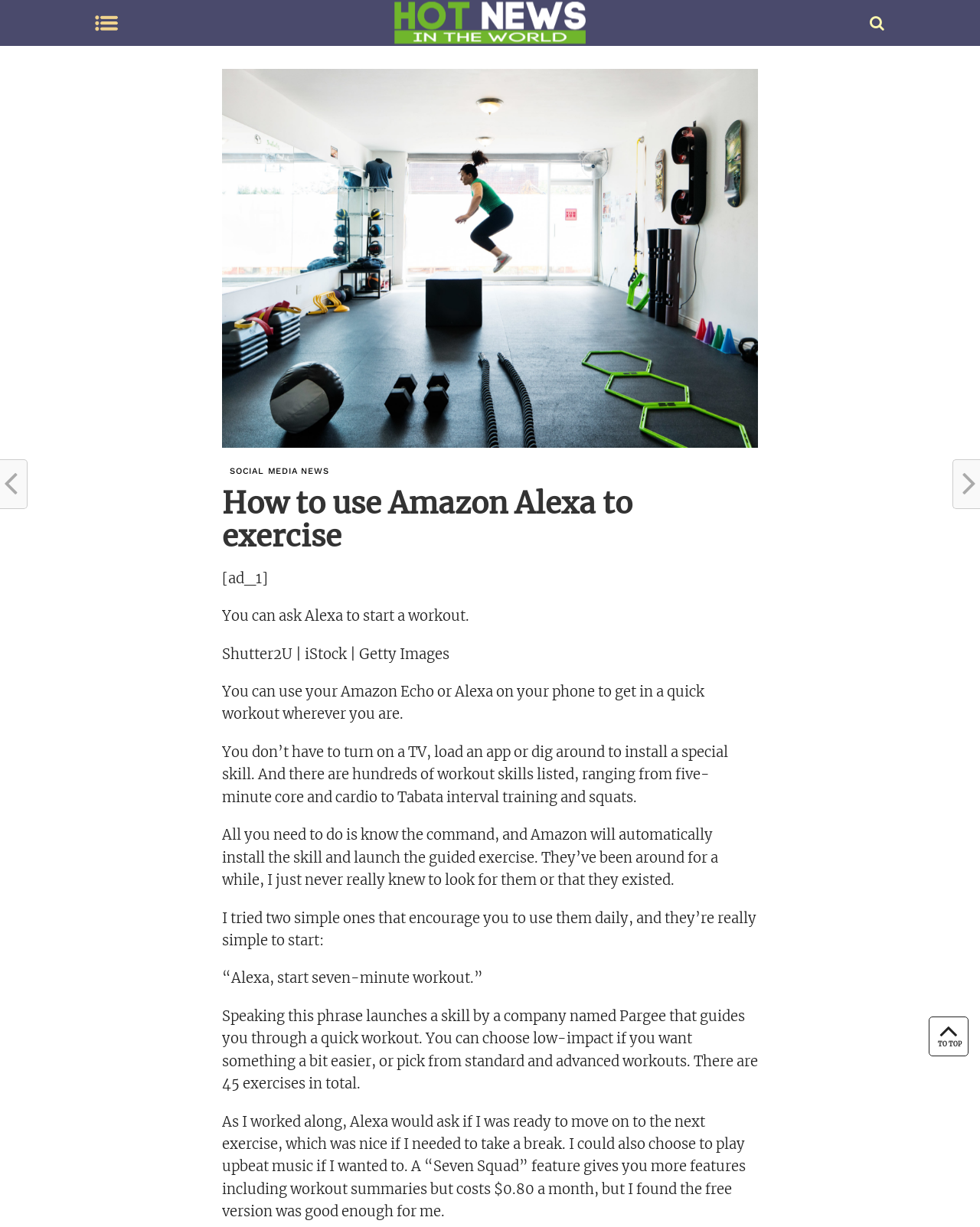What is the cost of the 'Seven Squad' feature?
Give a thorough and detailed response to the question.

The static text 'A “Seven Squad” feature gives you more features including workout summaries but costs $0.80 a month...' provides the answer to this question.